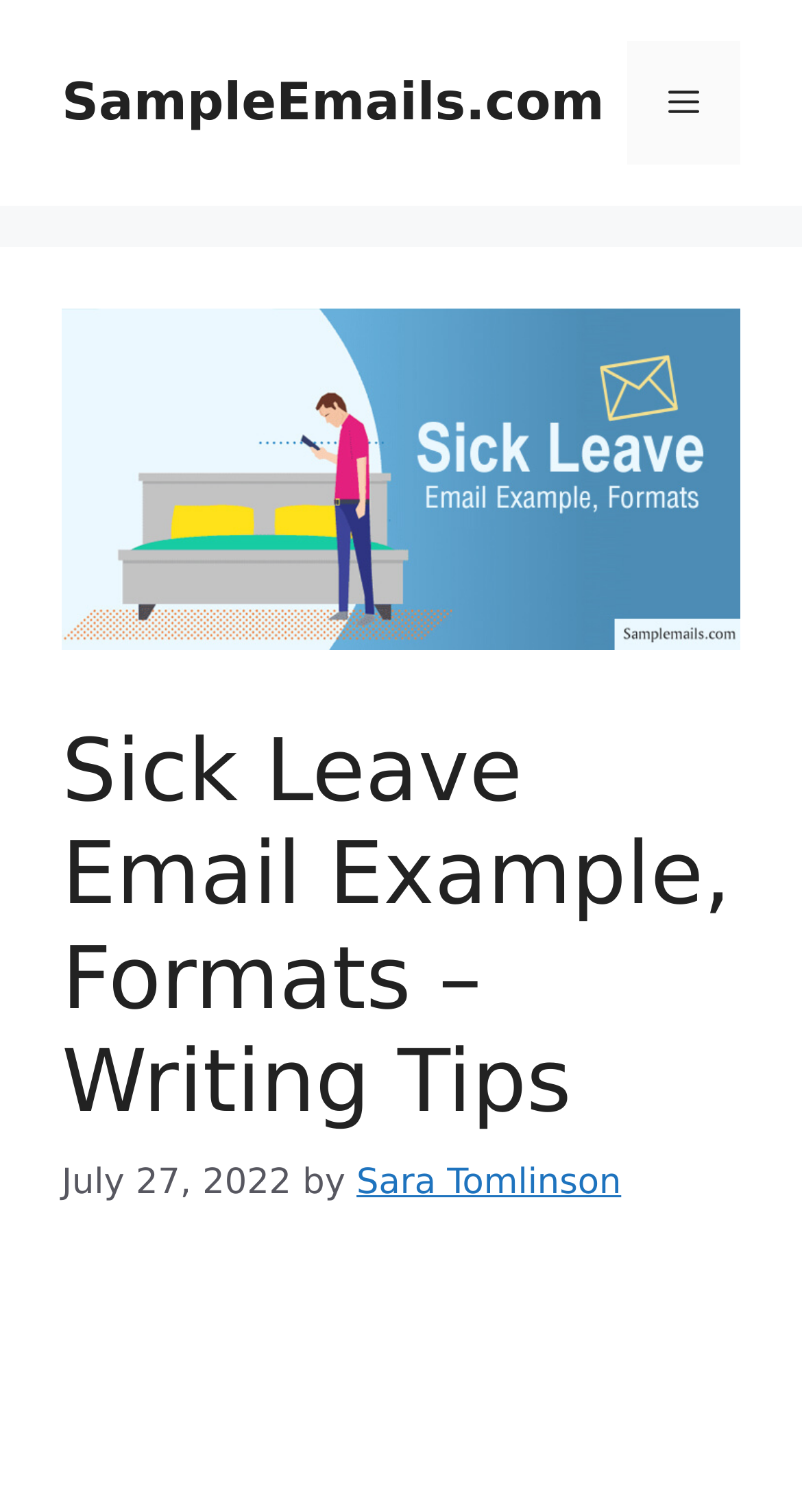Identify the bounding box coordinates for the UI element described as follows: "SampleEmails.com". Ensure the coordinates are four float numbers between 0 and 1, formatted as [left, top, right, bottom].

[0.077, 0.048, 0.754, 0.087]